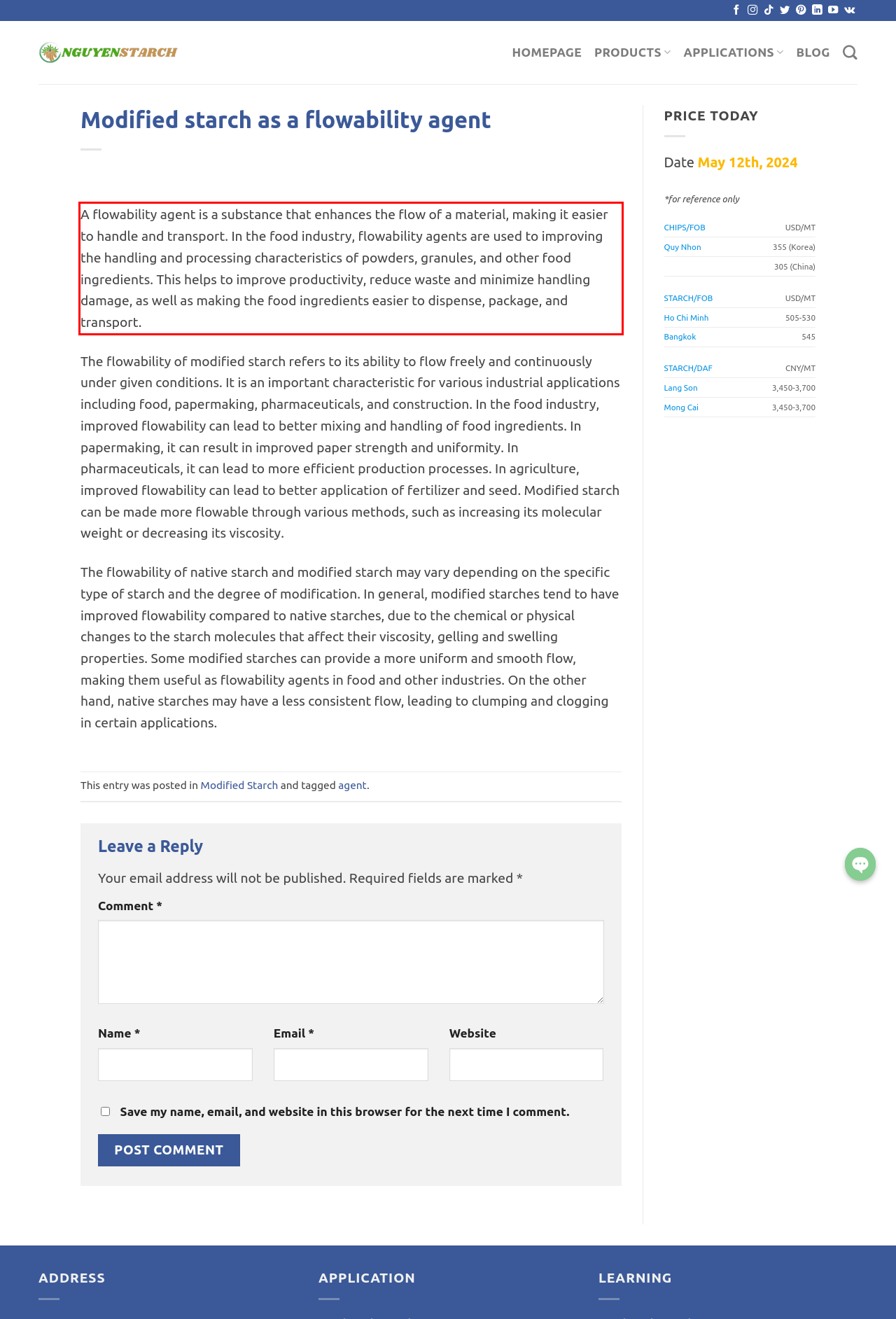Identify the text within the red bounding box on the webpage screenshot and generate the extracted text content.

A flowability agent is a substance that enhances the flow of a material, making it easier to handle and transport. In the food industry, flowability agents are used to improving the handling and processing characteristics of powders, granules, and other food ingredients. This helps to improve productivity, reduce waste and minimize handling damage, as well as making the food ingredients easier to dispense, package, and transport.